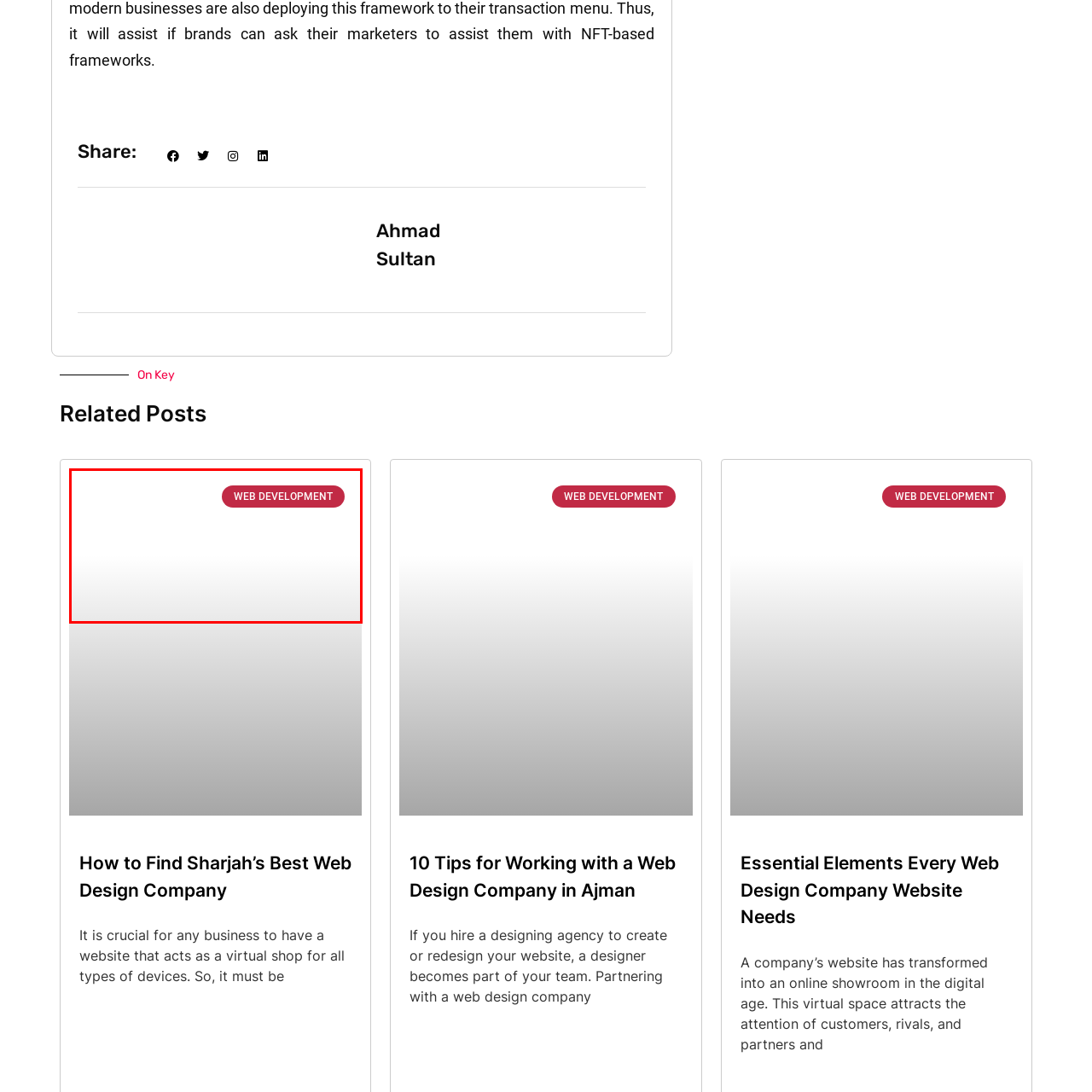Inspect the image bordered in red and answer the following question in detail, drawing on the visual content observed in the image:
What is the purpose of the button?

The button is likely intended to serve as a call-to-action, inviting users to explore web development services or related content, making it easy for potential clients or users to interact with.